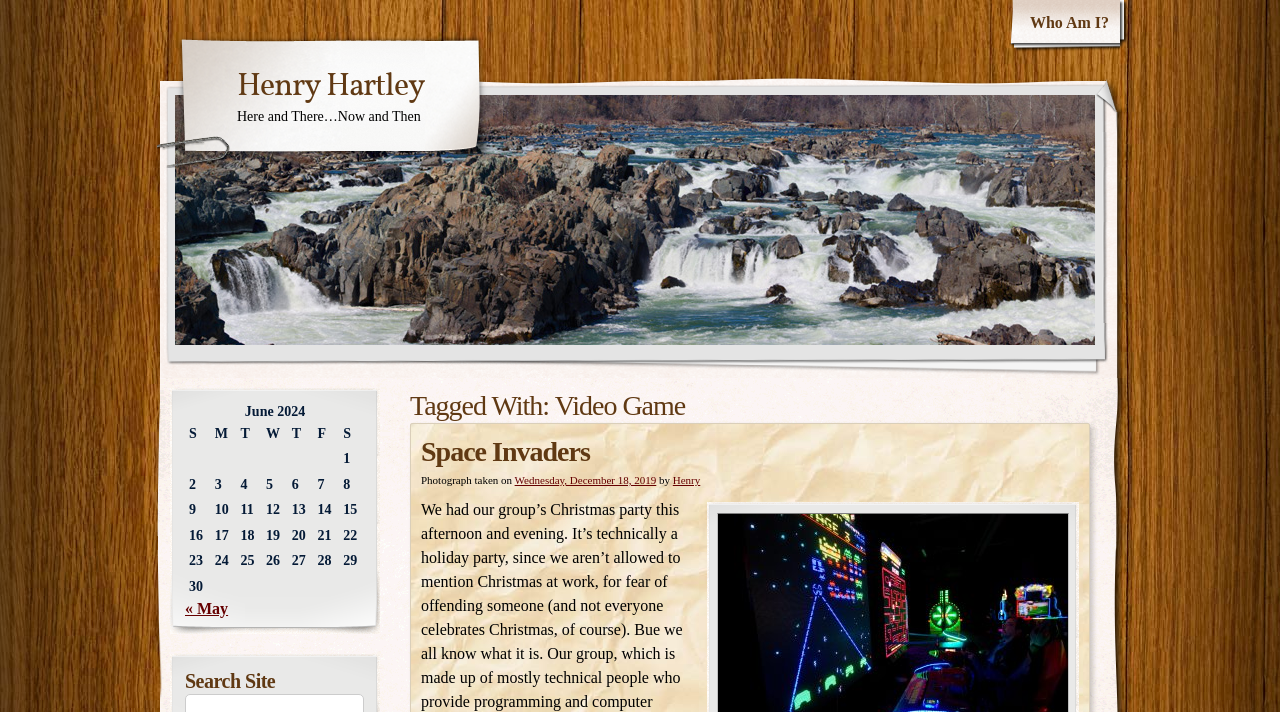When was the photograph taken?
Give a single word or phrase as your answer by examining the image.

Wednesday, December 18, 2019